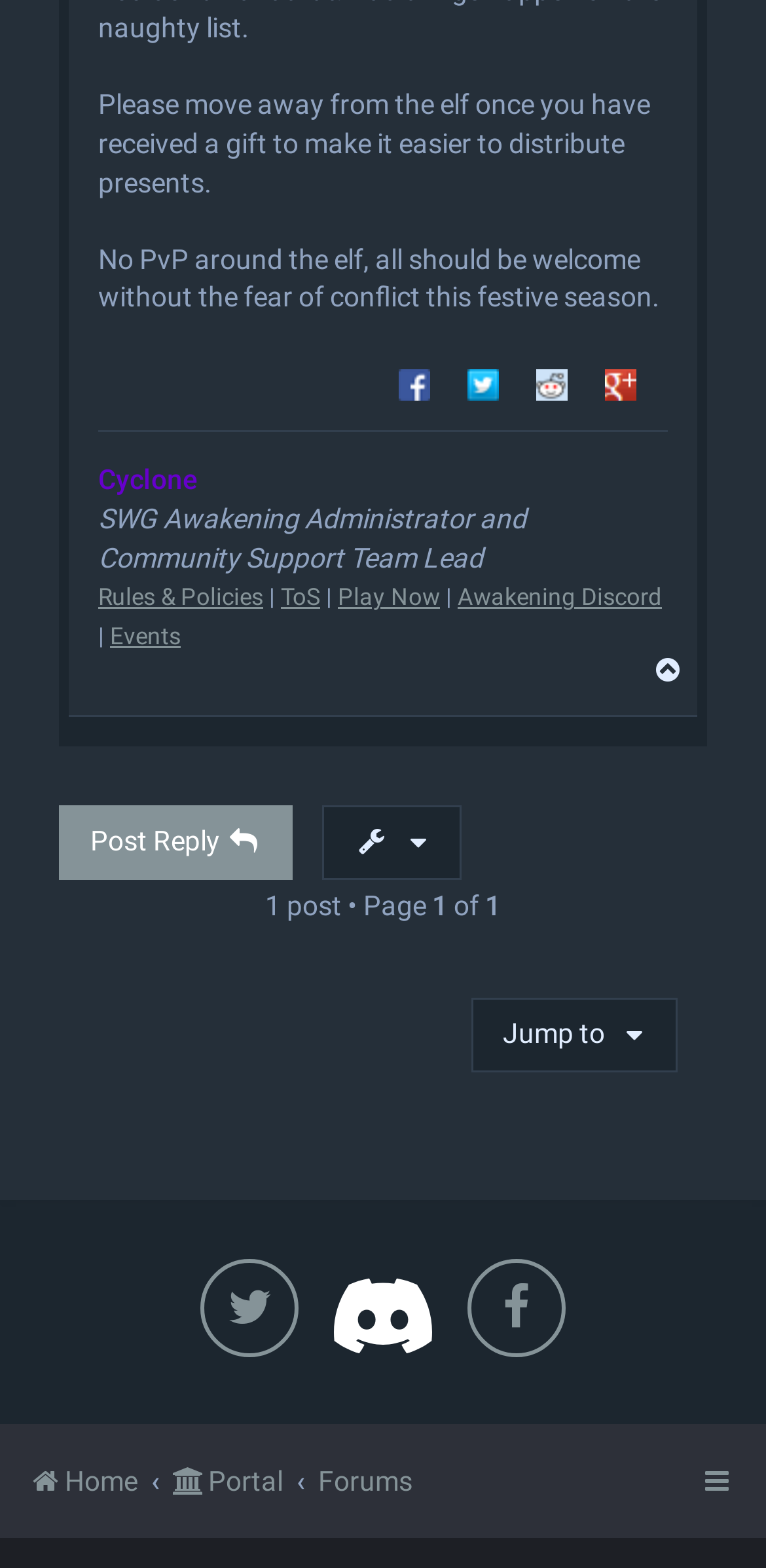Please answer the following question using a single word or phrase: 
What is the orientation of the menubar?

Horizontal